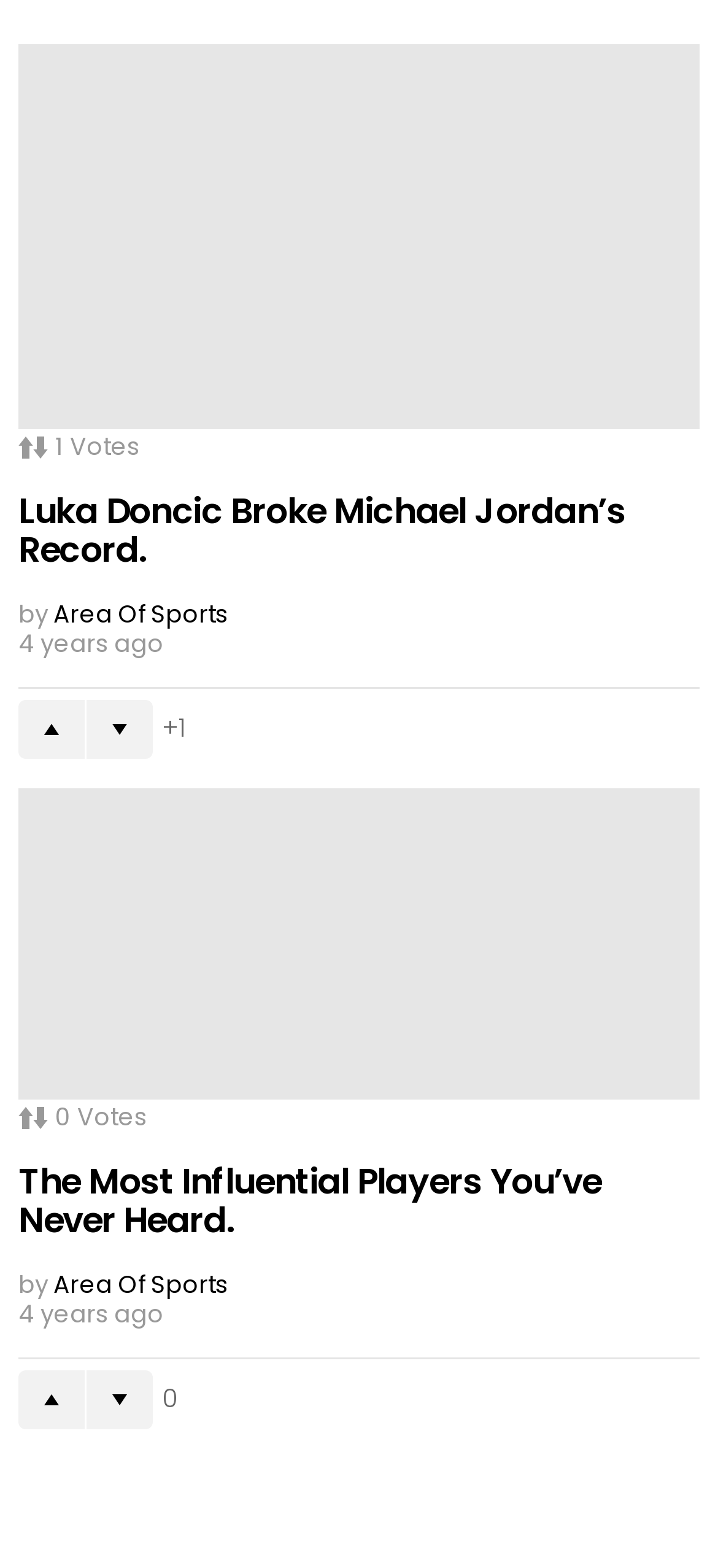Determine the bounding box for the UI element as described: "Downvote". The coordinates should be represented as four float numbers between 0 and 1, formatted as [left, top, right, bottom].

[0.121, 0.446, 0.213, 0.484]